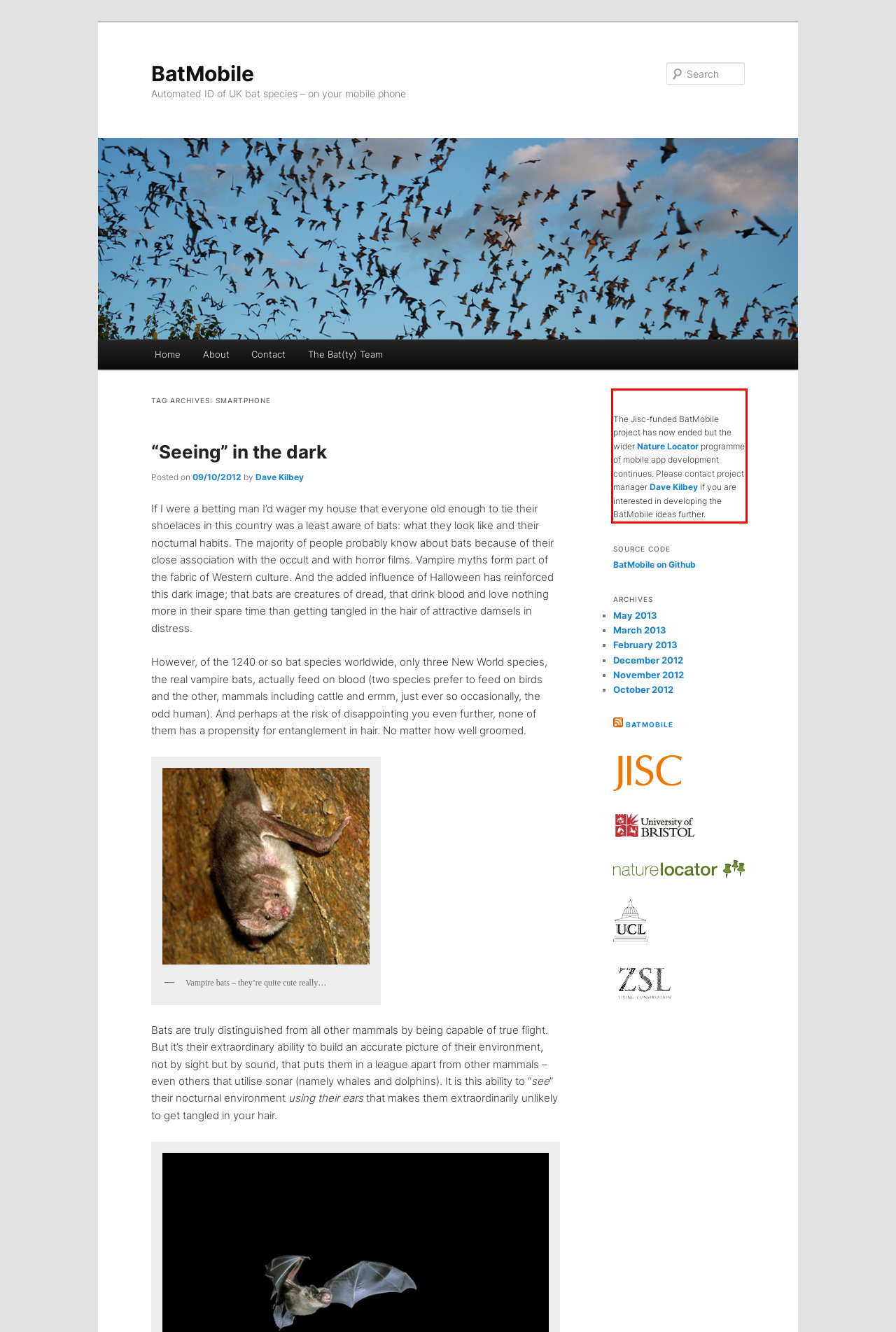Identify the text within the red bounding box on the webpage screenshot and generate the extracted text content.

The Jisc-funded BatMobile project has now ended but the wider Nature Locator programme of mobile app development continues. Please contact project manager Dave Kilbey if you are interested in developing the BatMobile ideas further.